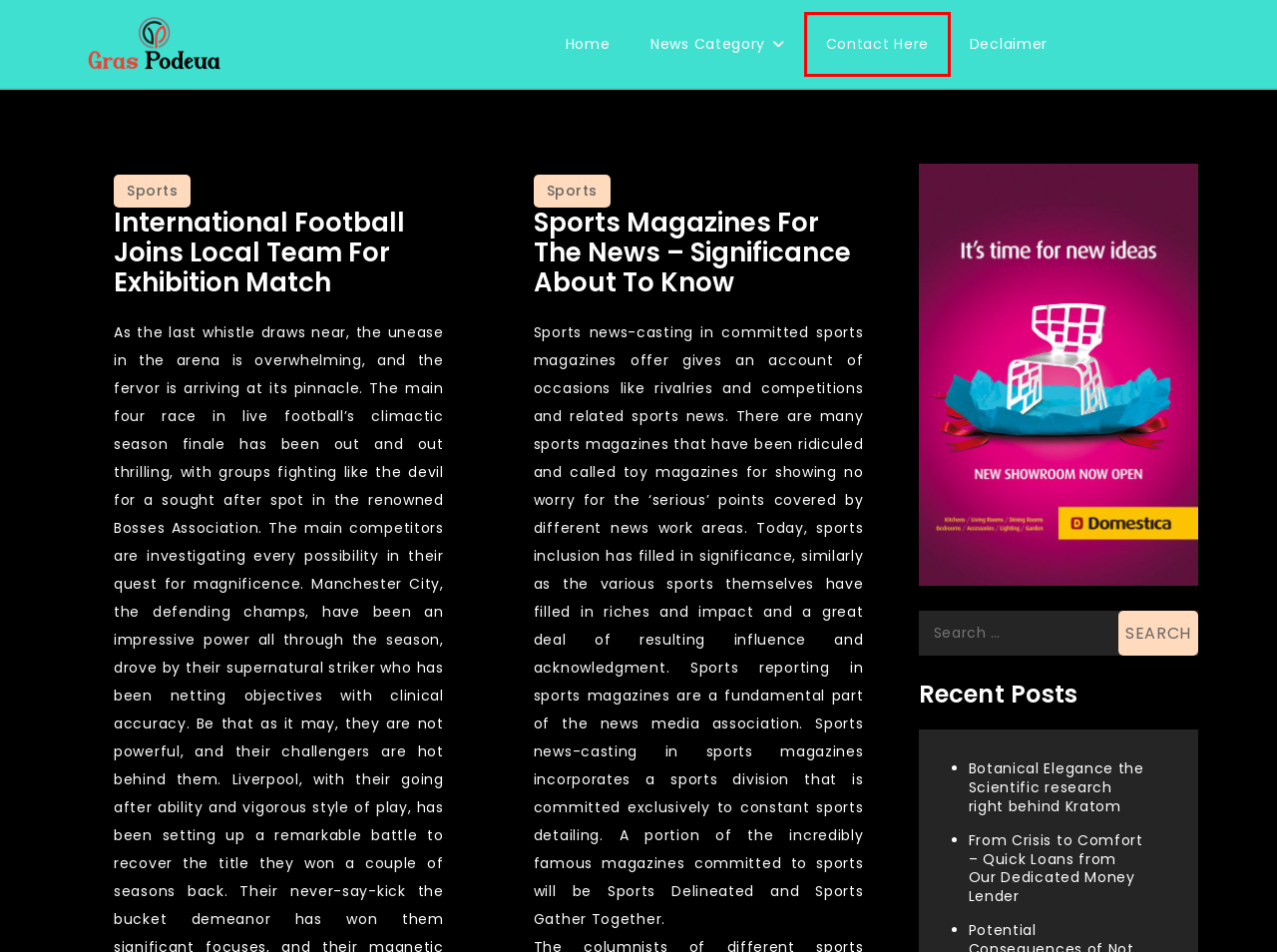Examine the screenshot of a webpage featuring a red bounding box and identify the best matching webpage description for the new page that results from clicking the element within the box. Here are the options:
A. From Crisis to Comfort - Quick Loans from Our Dedicated Money Lender - Published book
B. Picking the Fundamental Necessities in Right Padel Racket - Published book
C. Contact Here - Published book
D. Published book - Awesome news about everything you see
E. Declaimer - Published book
F. International Football Joins Local Team for Exhibition Match - Published book
G. Sports Magazines For The news - Significance about to know - Published book
H. Botanical Elegance the Scientific research right behind Kratom - Published book

C